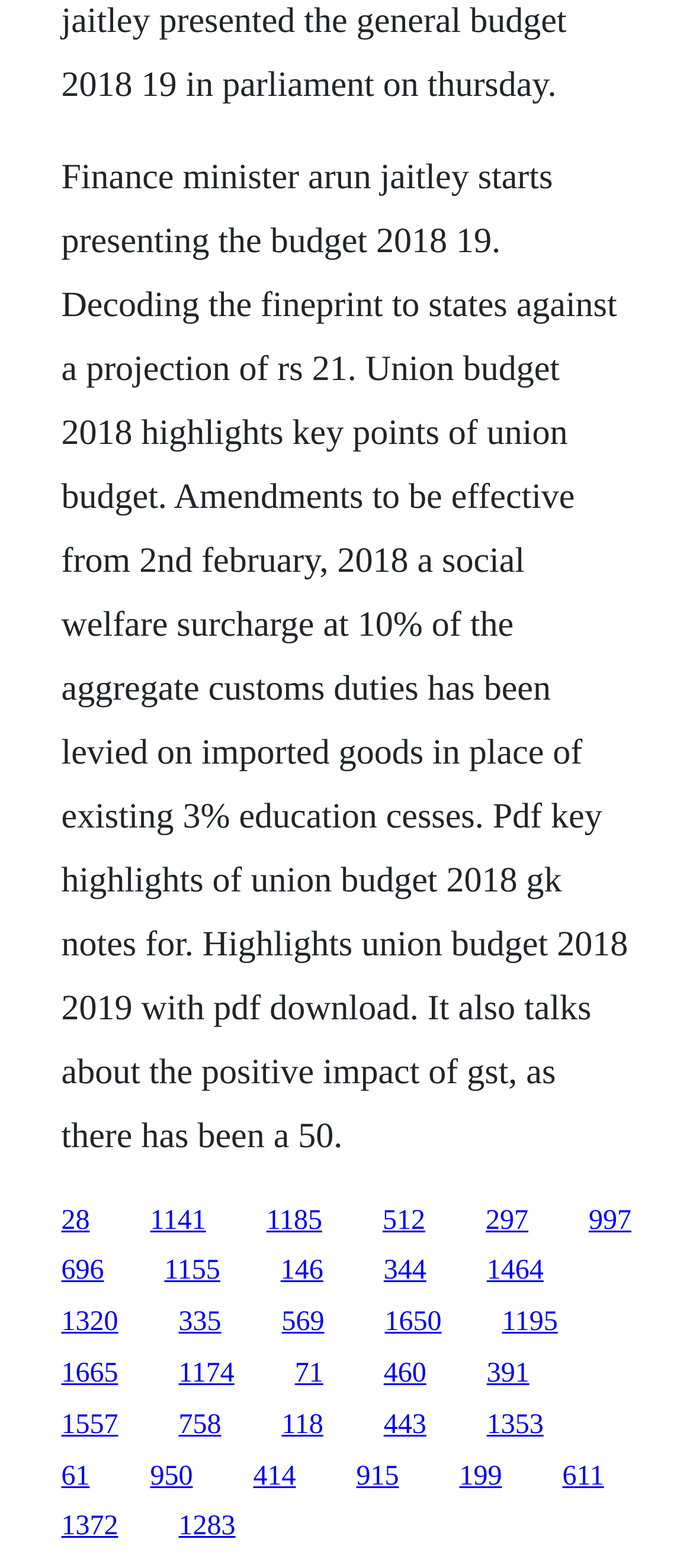Please specify the bounding box coordinates of the element that should be clicked to execute the given instruction: 'learn about Kit Carson Scouts'. Ensure the coordinates are four float numbers between 0 and 1, expressed as [left, top, right, bottom].

None